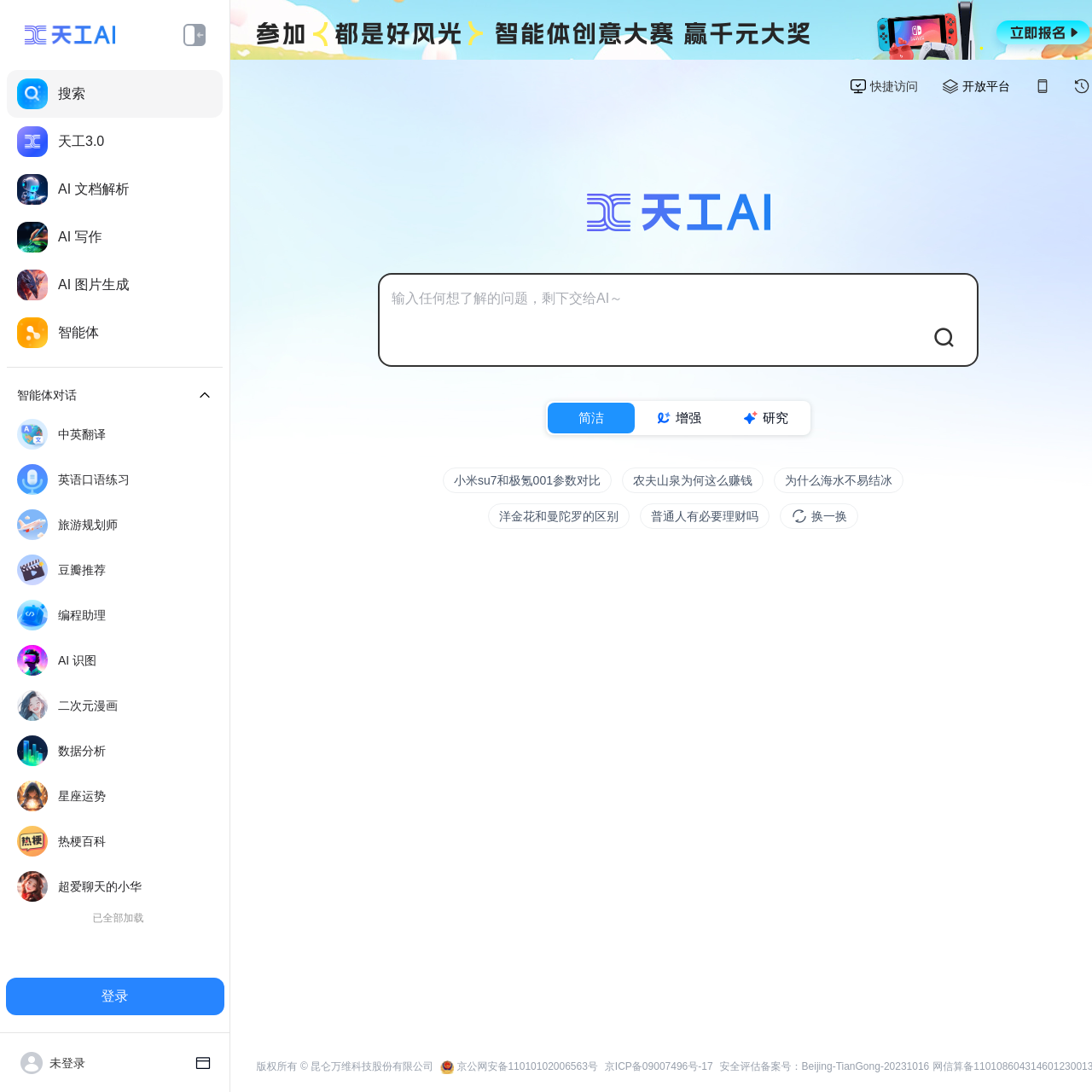Given the element description: "AI 图片生成", predict the bounding box coordinates of the UI element it refers to, using four float numbers between 0 and 1, i.e., [left, top, right, bottom].

[0.006, 0.239, 0.204, 0.283]